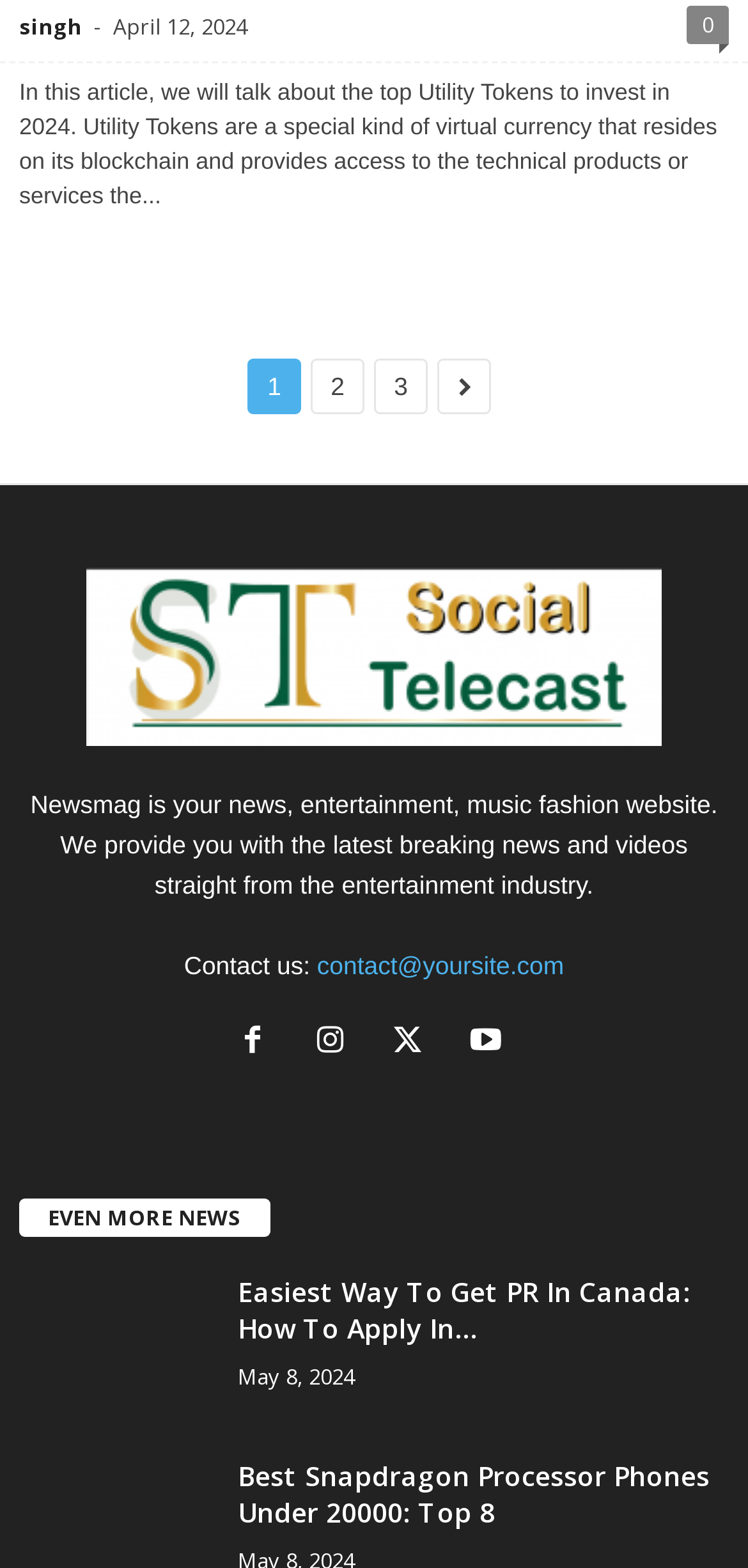Using the image as a reference, answer the following question in as much detail as possible:
What is the email address for contacting the website?

I found the email address by looking at the link element with the content 'contact@yoursite.com' which is a child of the StaticText element with the content 'Contact us:'.